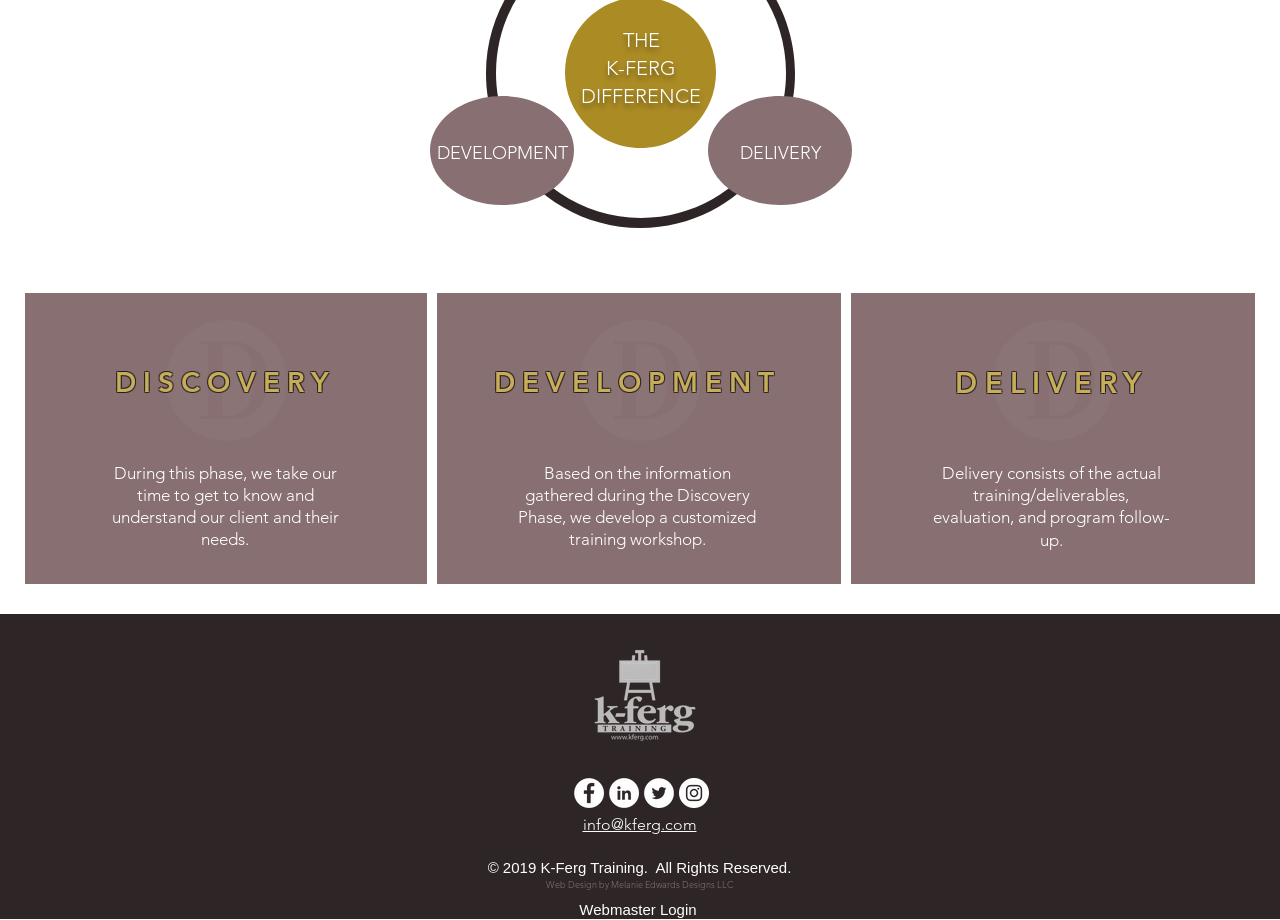Predict the bounding box coordinates of the UI element that matches this description: "Webmaster Login". The coordinates should be in the format [left, top, right, bottom] with each value between 0 and 1.

[0.428, 0.977, 0.569, 0.999]